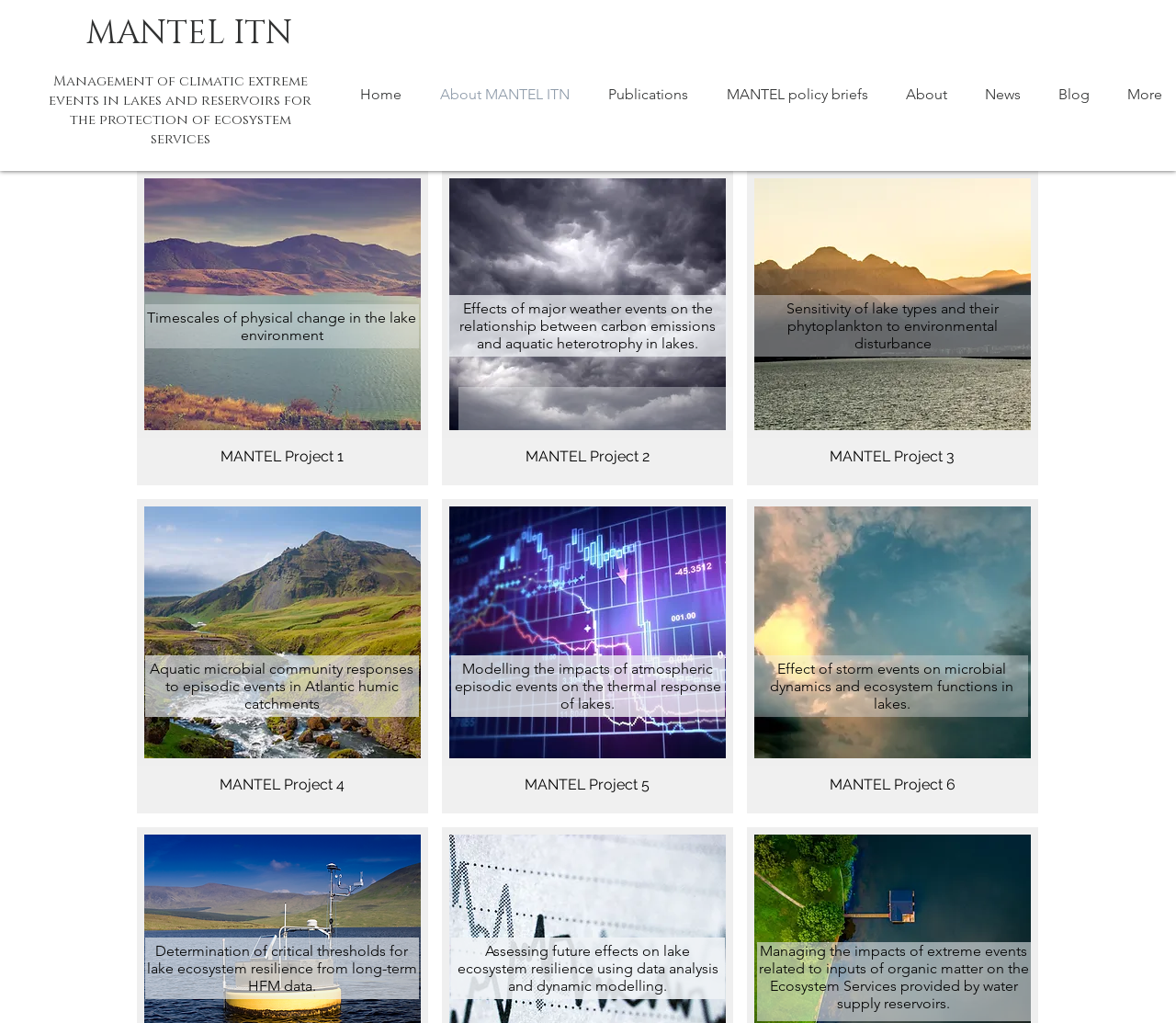Please locate the bounding box coordinates of the region I need to click to follow this instruction: "Click on the Home link".

[0.29, 0.065, 0.358, 0.119]